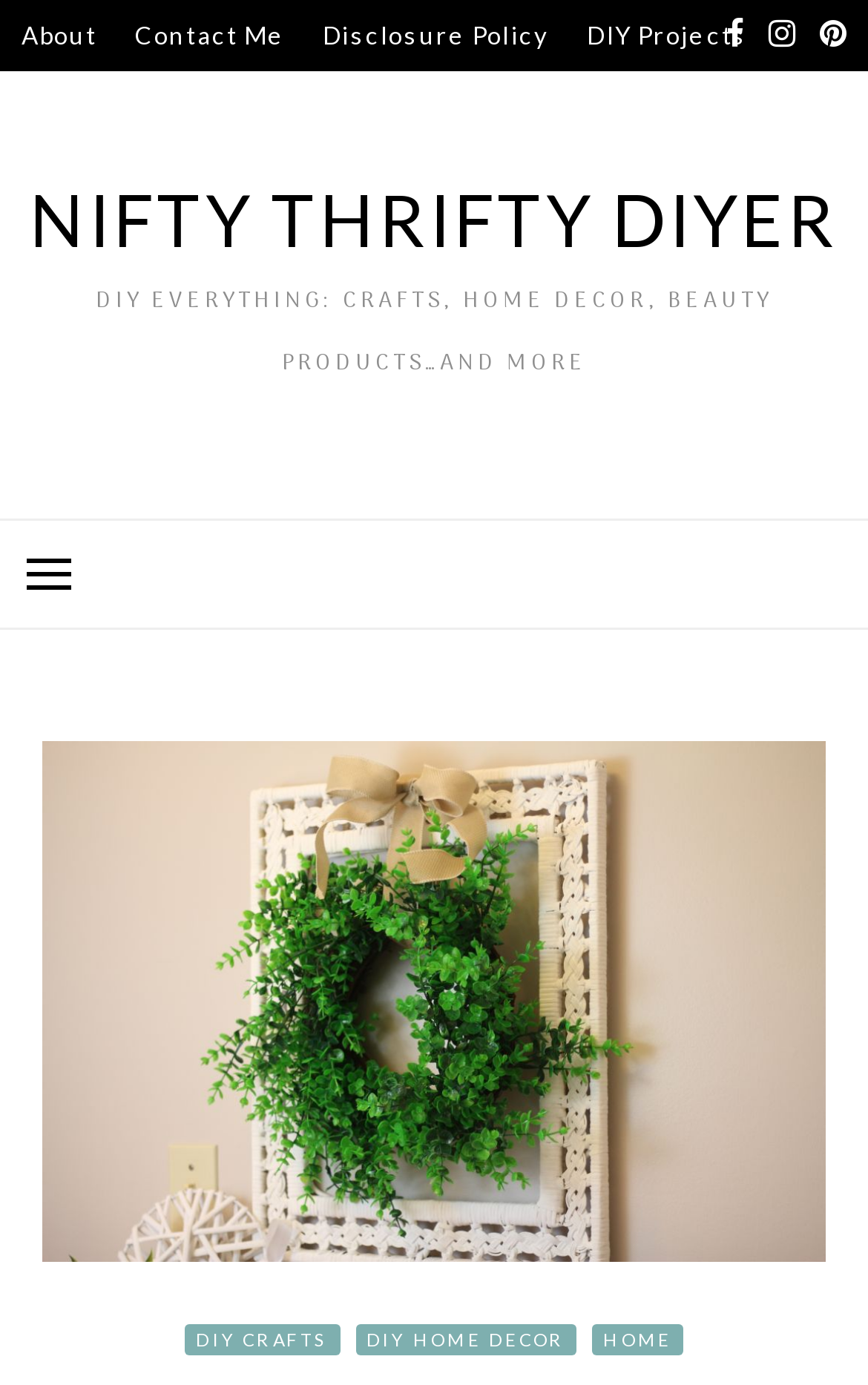Provide an in-depth caption for the webpage.

This webpage is about DIY projects, specifically a tutorial on creating a DIY Boxwood Wreath in a frame. At the top left corner, there are several links to other sections of the website, including "About", "Contact Me", "Disclosure Policy", and more. Next to these links, there are three social media icons. 

Below these links, there is a heading "NIFTY THRIFTY DIYER" with a link to the website's homepage. Underneath the heading, there is a tagline "DIY EVERYTHING: CRAFTS, HOME DECOR, BEAUTY PRODUCTS…AND MORE". 

On the left side of the page, there is a button that expands to a primary menu. Within this menu, there is a link to the current page, "DIY Boxwood Wreath in Frame", which is accompanied by an image of the finished wreath. Below the image, there are three links to other categories: "DIY CRAFTS", "DIY HOME DECOR", and "HOME".